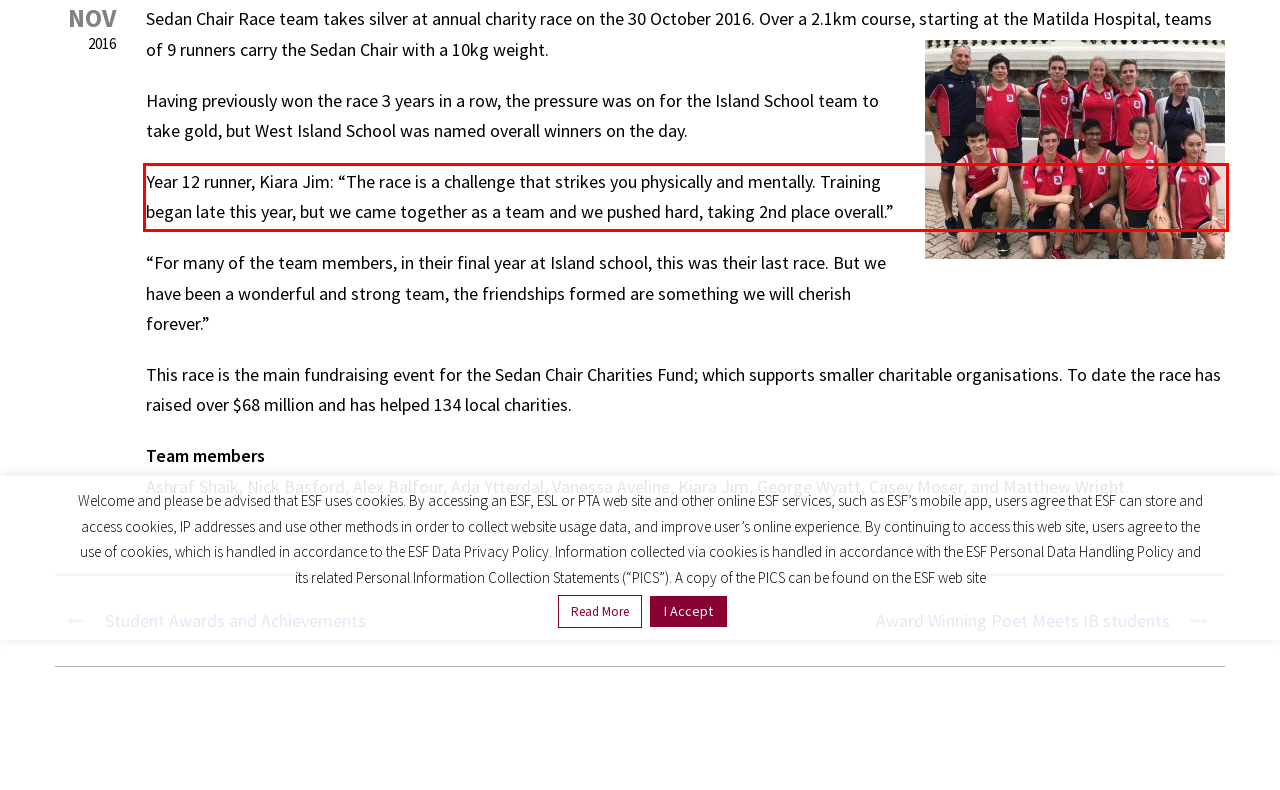Given a webpage screenshot with a red bounding box, perform OCR to read and deliver the text enclosed by the red bounding box.

Year 12 runner, Kiara Jim: “The race is a challenge that strikes you physically and mentally. Training began late this year, but we came together as a team and we pushed hard, taking 2nd place overall.”